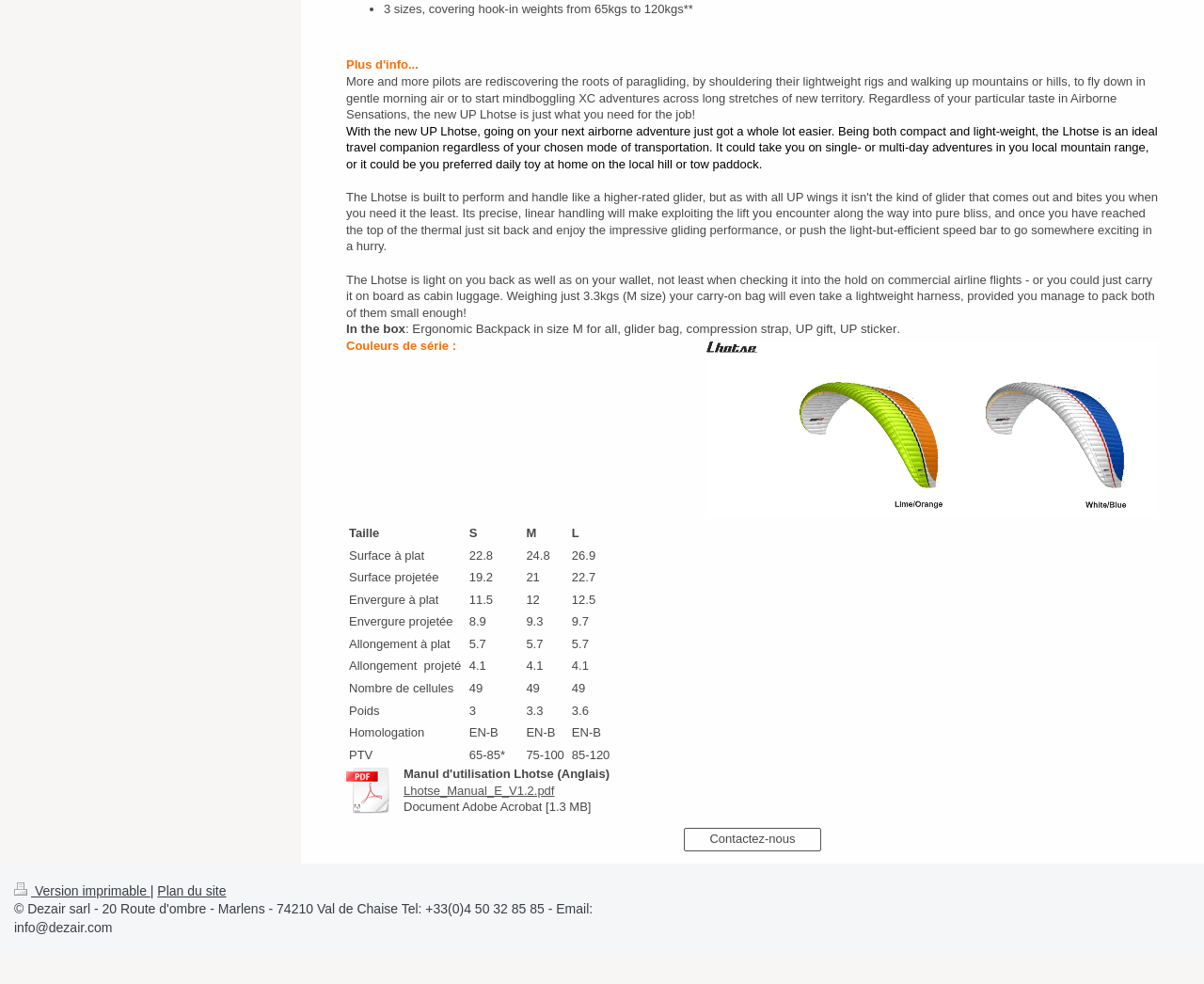Using the provided element description "Lhotse_Manual_E_V1.2.pdf", determine the bounding box coordinates of the UI element.

[0.335, 0.796, 0.461, 0.81]